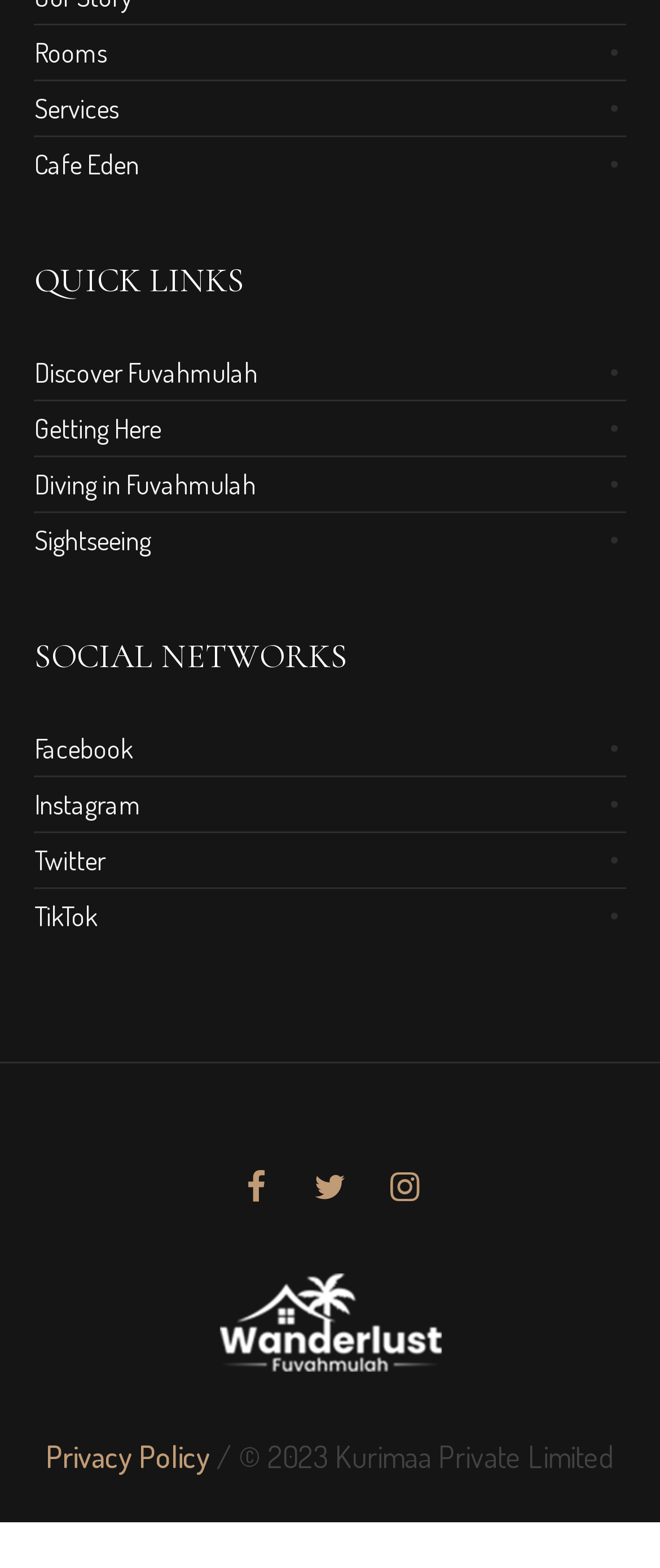What is the WhatsApp number for contact?
Please look at the screenshot and answer in one word or a short phrase.

+9607381888